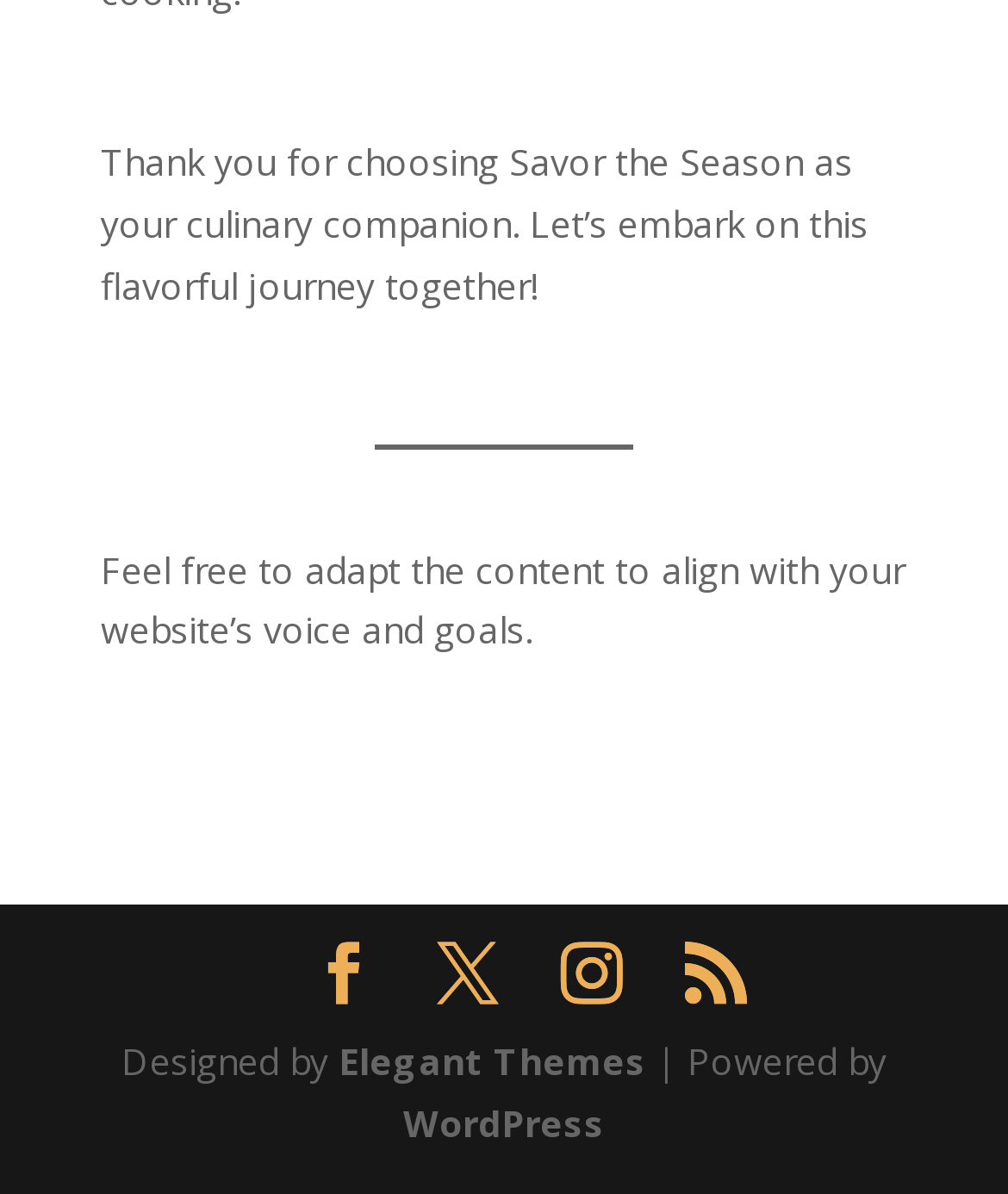What is the tone of the introductory message?
Based on the visual details in the image, please answer the question thoroughly.

The tone of the introductory message is inviting, as suggested by the phrase 'Let’s embark on this flavorful journey together!' which conveys a sense of warmth and welcome.